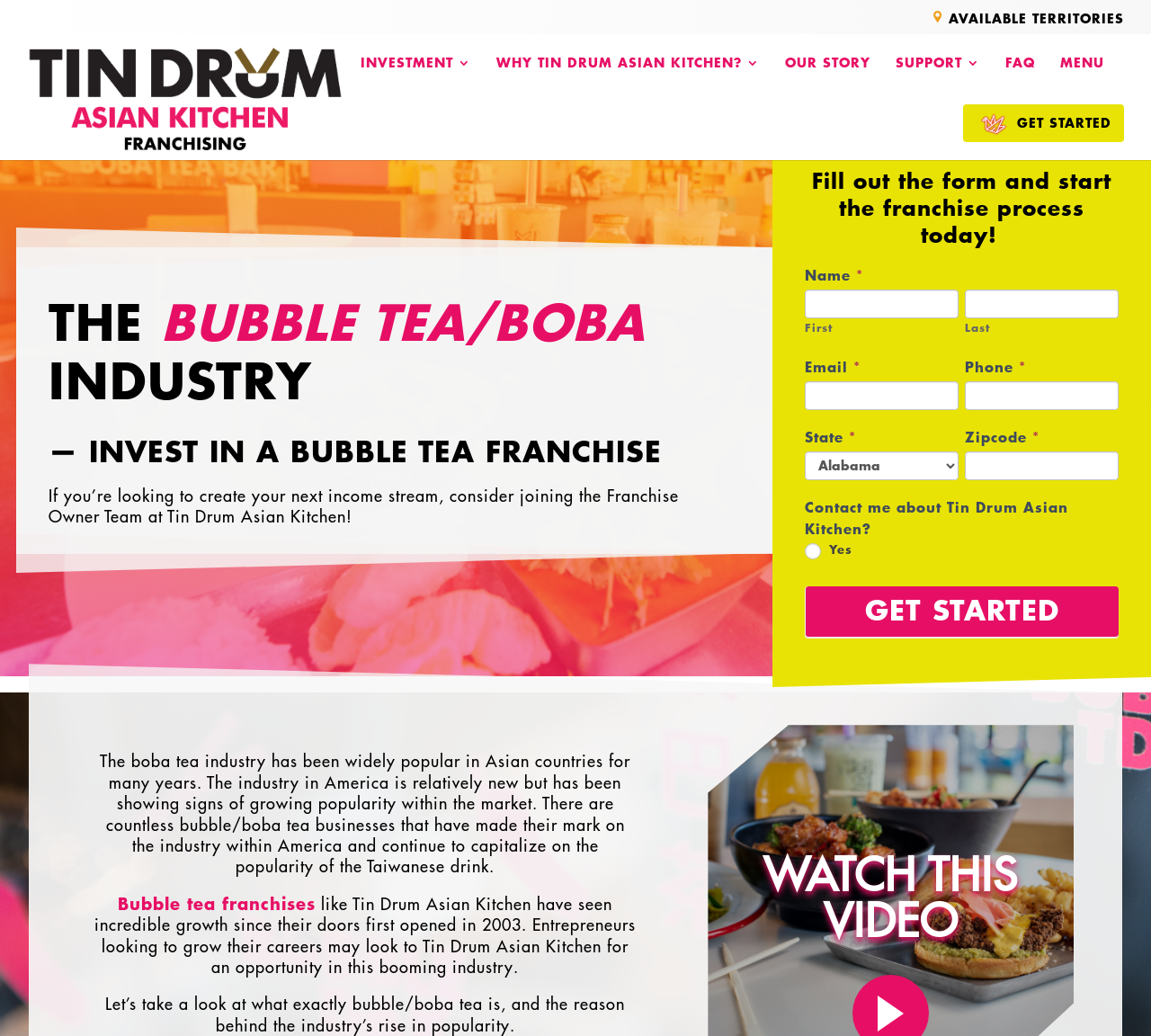Give a detailed account of the webpage.

This webpage is about Tin Drum Asian Kitchen, a franchise opportunity in the bubble tea industry. At the top, there is a prominent link to "pest control franchise territories" with an accompanying image. Below it, there are several links to different sections of the website, including "Tin Drum Asian Kitchen Franchising", "INVESTMENT", "WHY TIN DRUM ASIAN KITCHEN?", "OUR STORY", "SUPPORT", "FAQ", and "MENU".

The main content of the page is divided into several sections. The first section has a heading "THE BUBBLE TEA/BOBA INDUSTRY" and a subheading "— INVEST IN A BUBBLE TEA FRANCHISE". Below it, there is a paragraph of text encouraging readers to consider joining the Franchise Owner Team at Tin Drum Asian Kitchen.

The next section has a heading "pan-asian restaurant franchise" and a call-to-action to fill out a form to start the franchise process. Below it, there is a contact form with fields for name, email, phone, state, and zipcode, as well as a checkbox to indicate interest in Tin Drum Asian Kitchen.

The page also features a section with a heading "WATCH THIS VIDEO" and a link to a video. Additionally, there are several paragraphs of text discussing the popularity of bubble tea, the growth of the industry, and the opportunity to invest in a bubble tea franchise like Tin Drum Asian Kitchen.

Throughout the page, there are several images, including a neon paper crane image accompanying the "GET STARTED" button. The overall layout is organized, with clear headings and concise text.